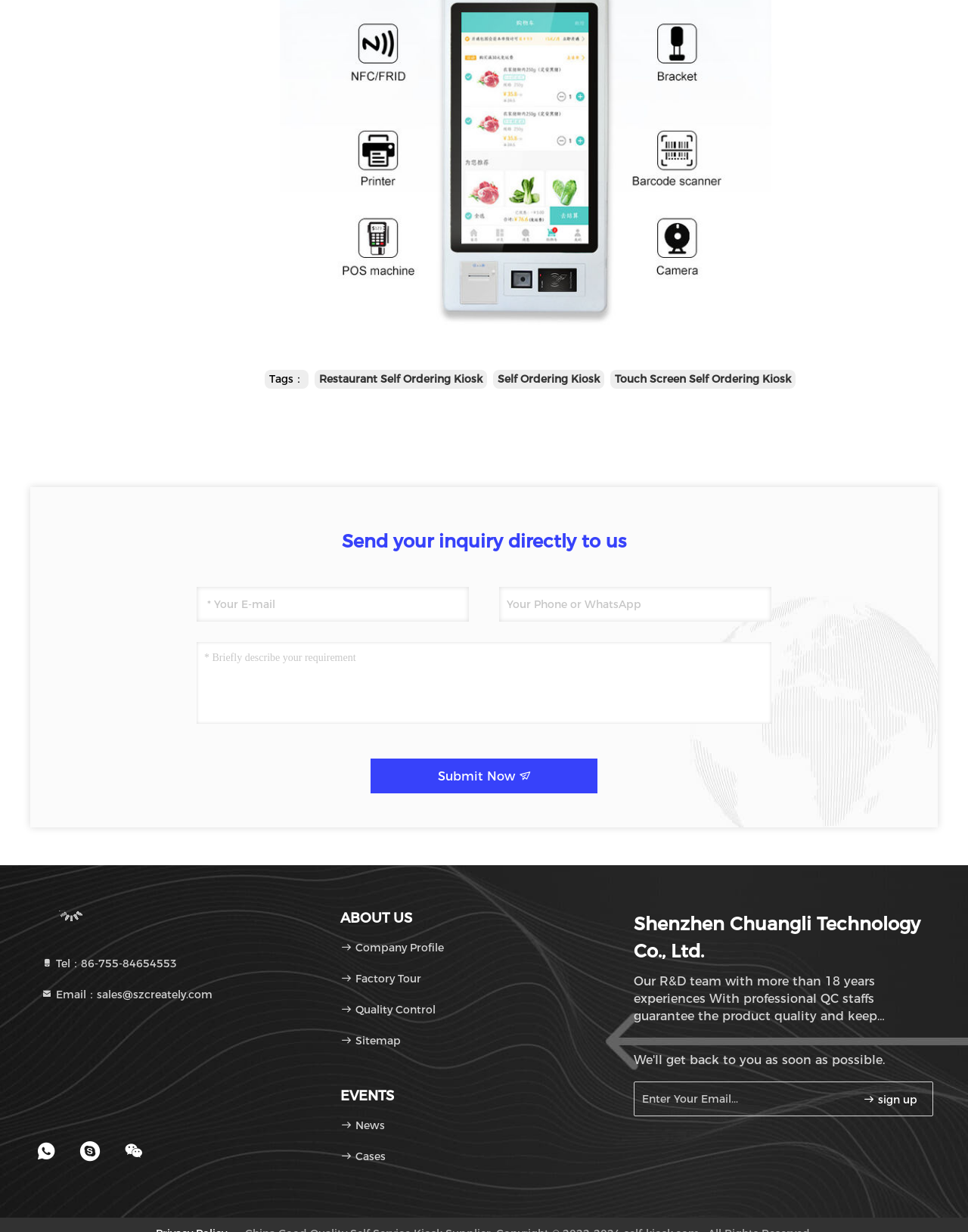Answer the question using only one word or a concise phrase: Can I subscribe to the company's newsletter?

Yes